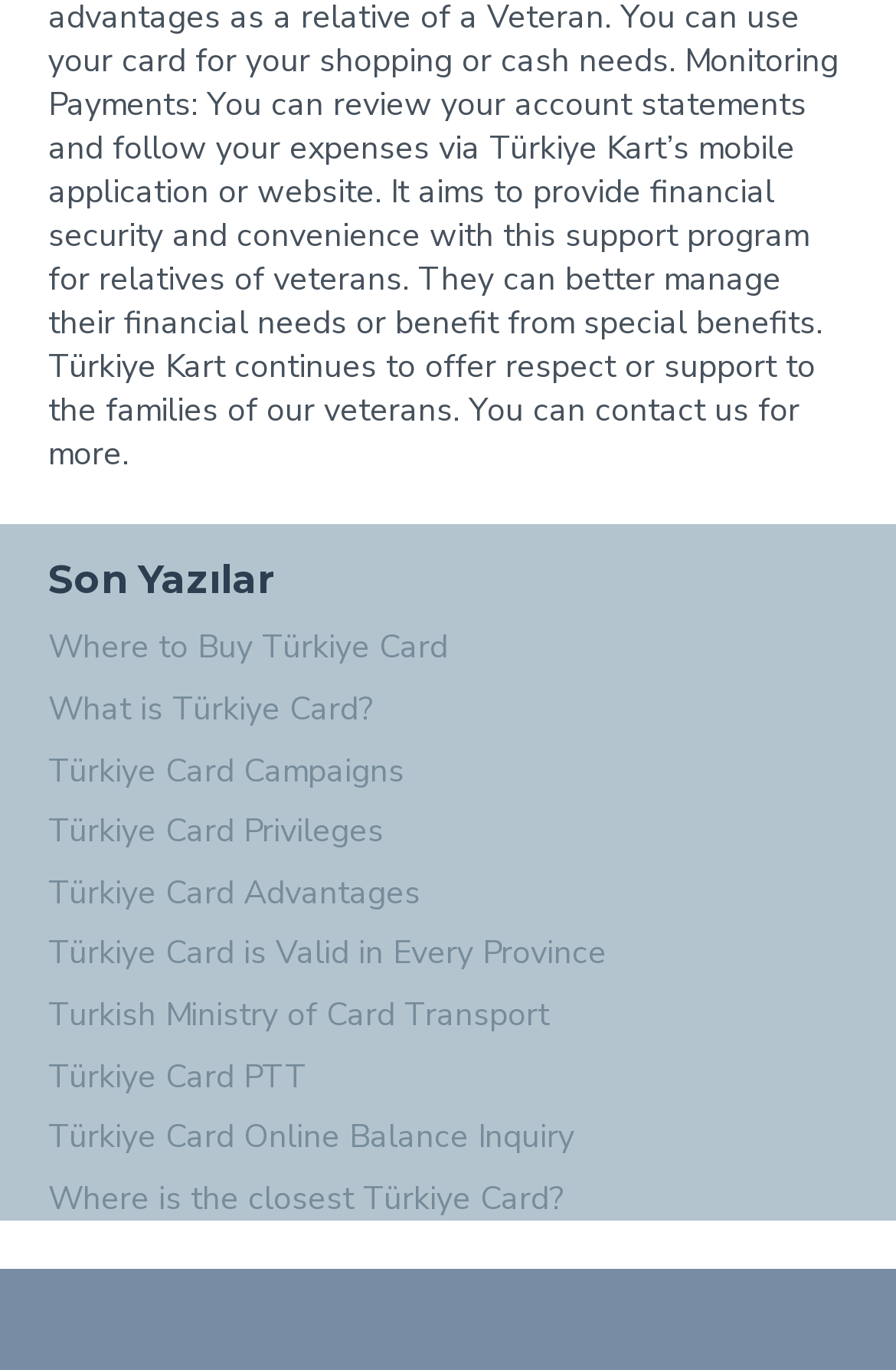Specify the bounding box coordinates of the region I need to click to perform the following instruction: "Learn about Türkiye Card". The coordinates must be four float numbers in the range of 0 to 1, i.e., [left, top, right, bottom].

[0.054, 0.502, 0.415, 0.534]